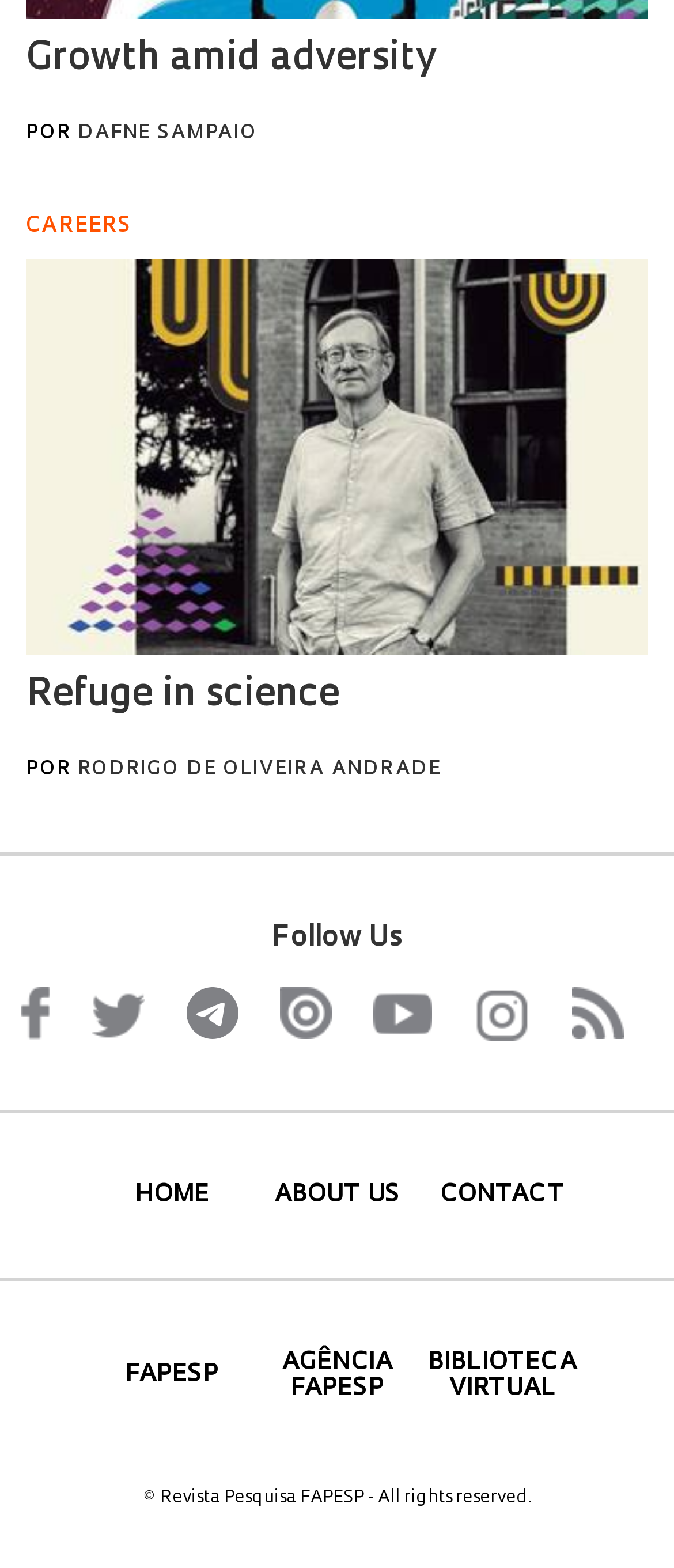Find the bounding box coordinates of the element to click in order to complete this instruction: "Contact us". The bounding box coordinates must be four float numbers between 0 and 1, denoted as [left, top, right, bottom].

[0.625, 0.754, 0.865, 0.771]